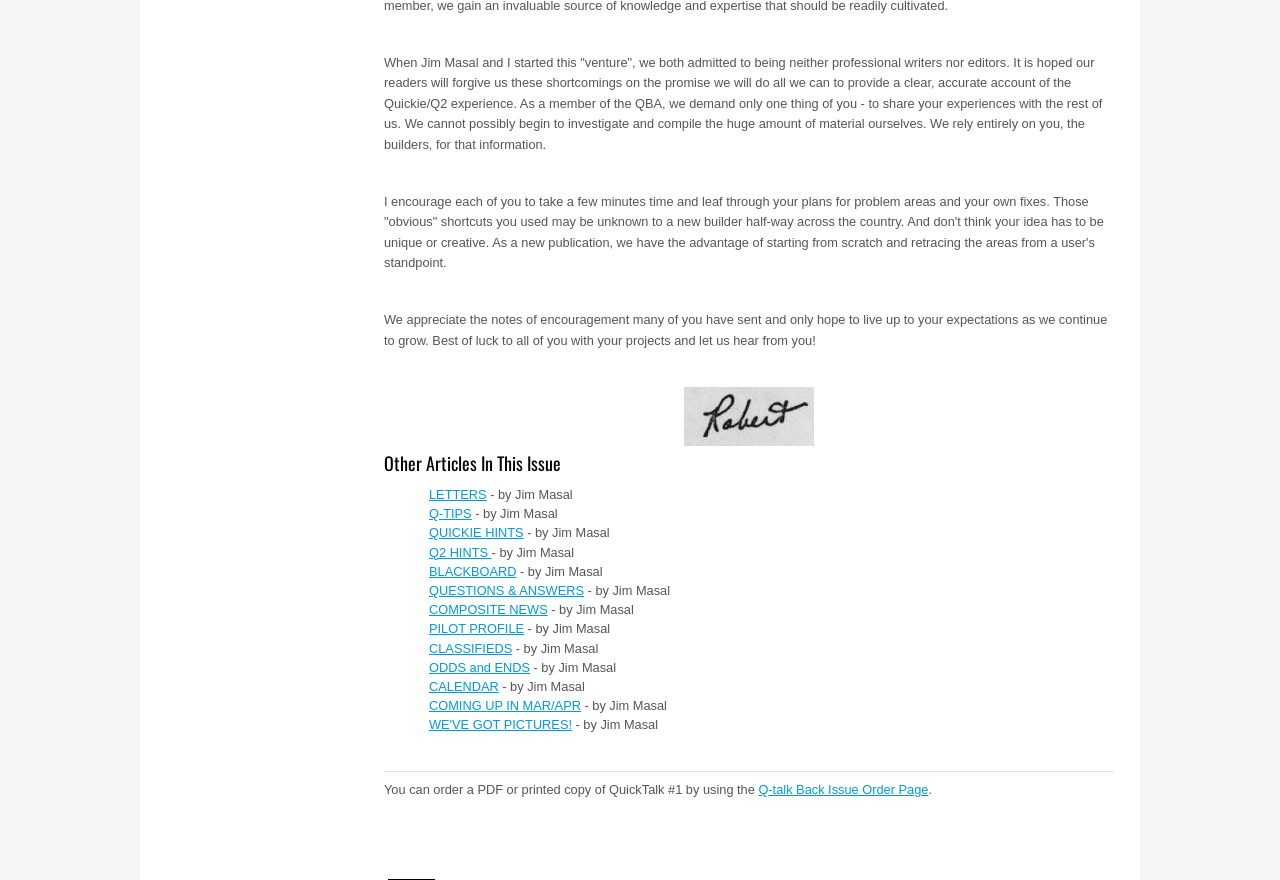Given the element description: "QUESTIONS & ANSWERS", predict the bounding box coordinates of this UI element. The coordinates must be four float numbers between 0 and 1, given as [left, top, right, bottom].

[0.335, 0.662, 0.456, 0.68]